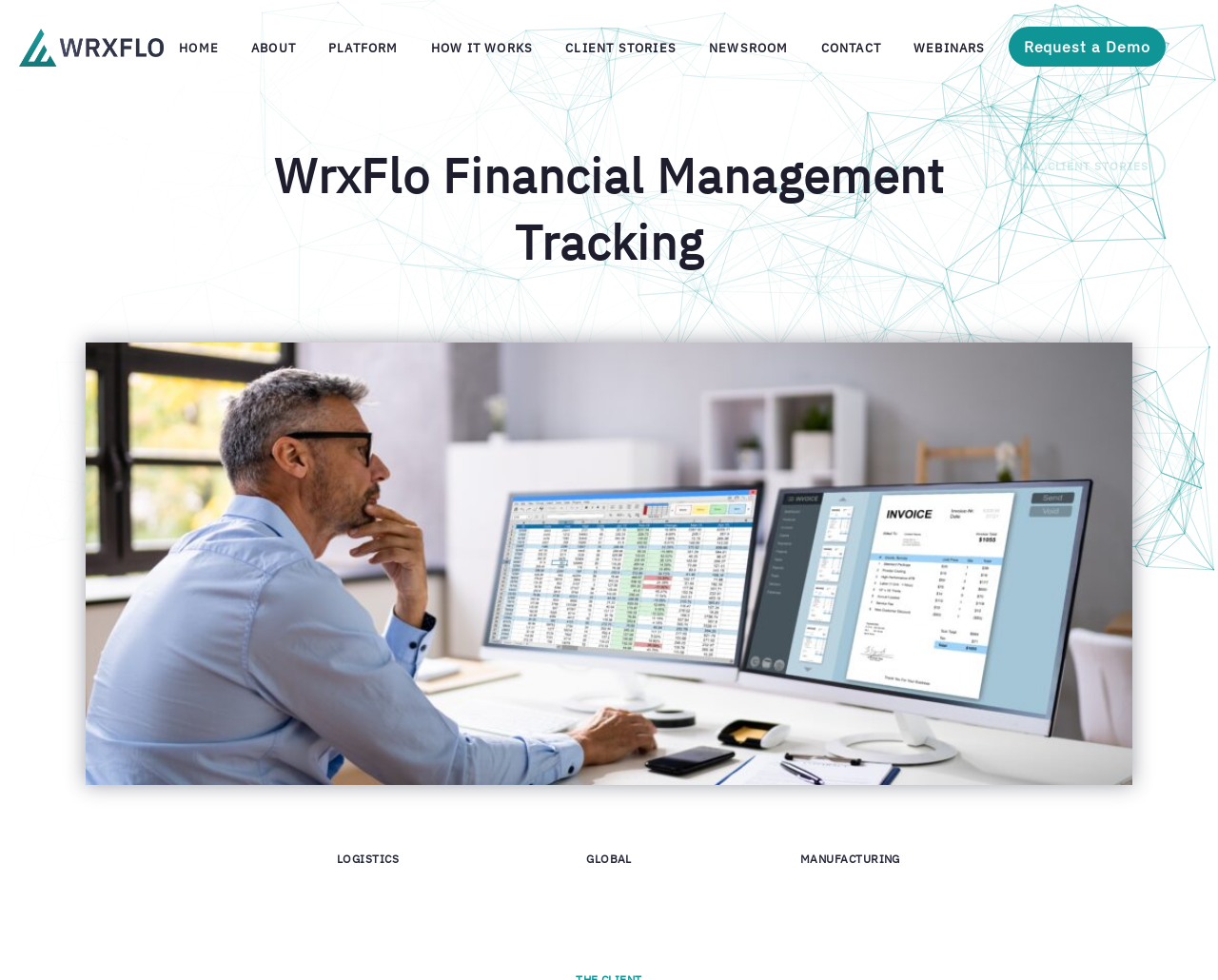Show me the bounding box coordinates of the clickable region to achieve the task as per the instruction: "Request a demo".

[0.828, 0.027, 0.957, 0.068]